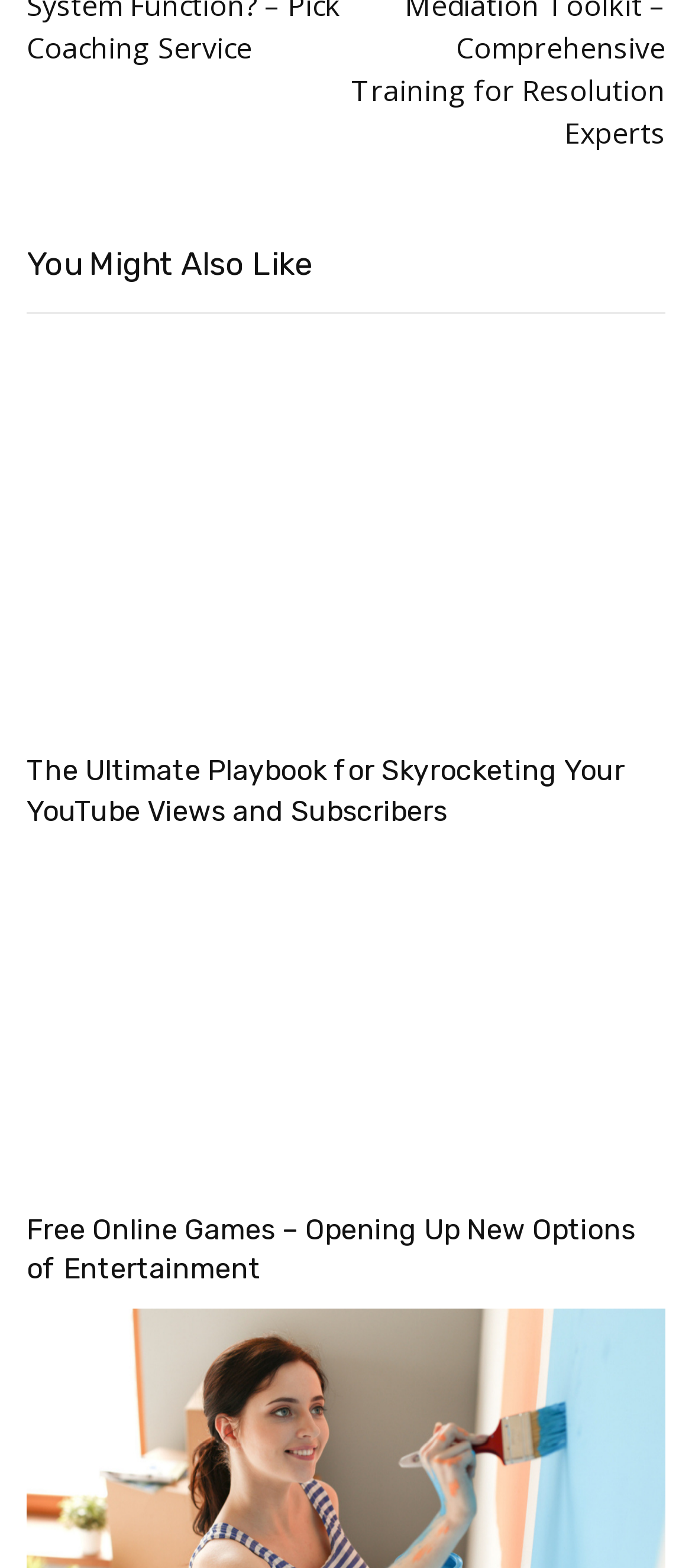What is the topic of the second link?
Using the image, answer in one word or phrase.

Online Games